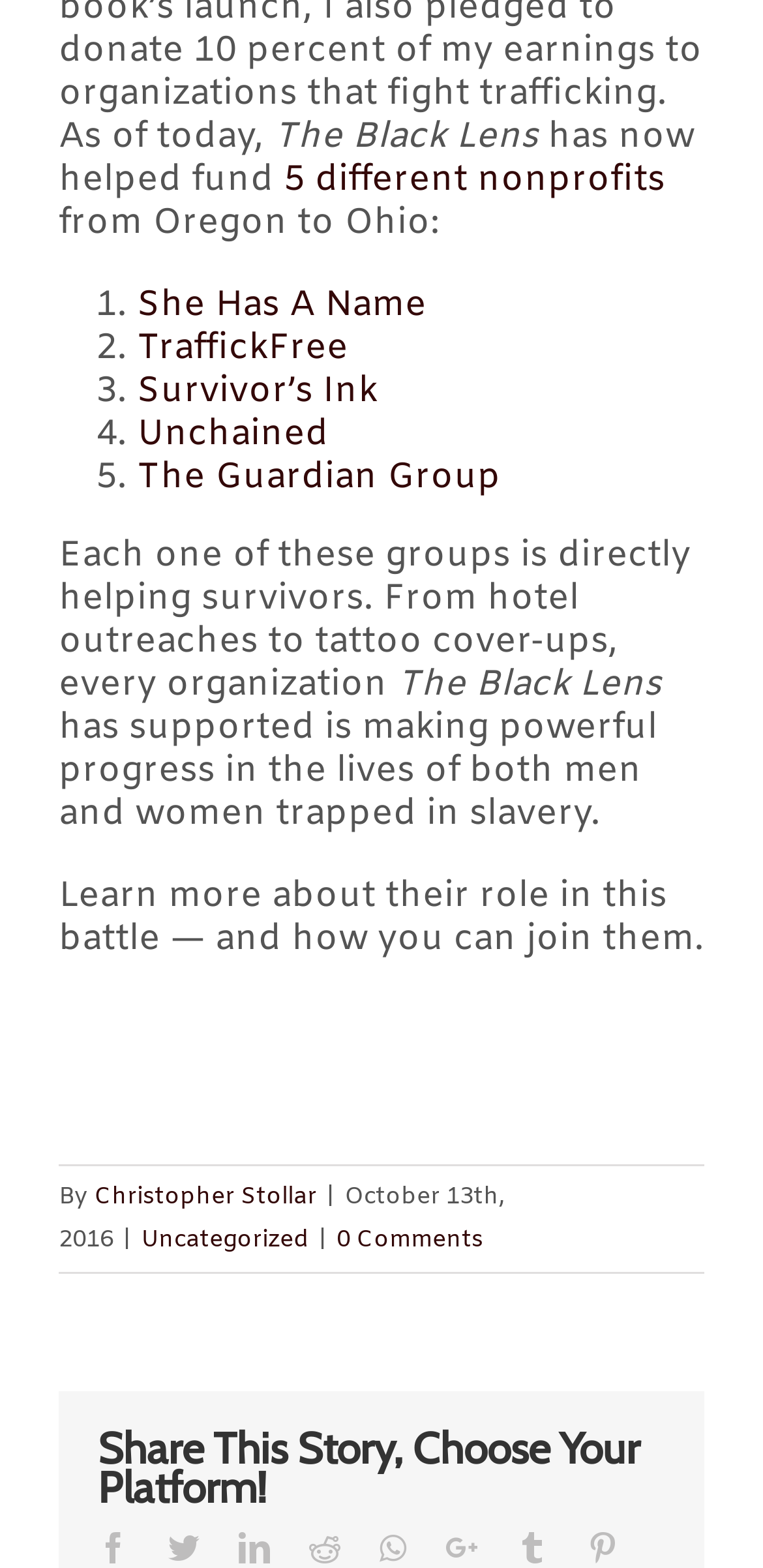Please identify the bounding box coordinates of the clickable area that will allow you to execute the instruction: "Learn more about 'She Has A Name'".

[0.179, 0.18, 0.559, 0.209]